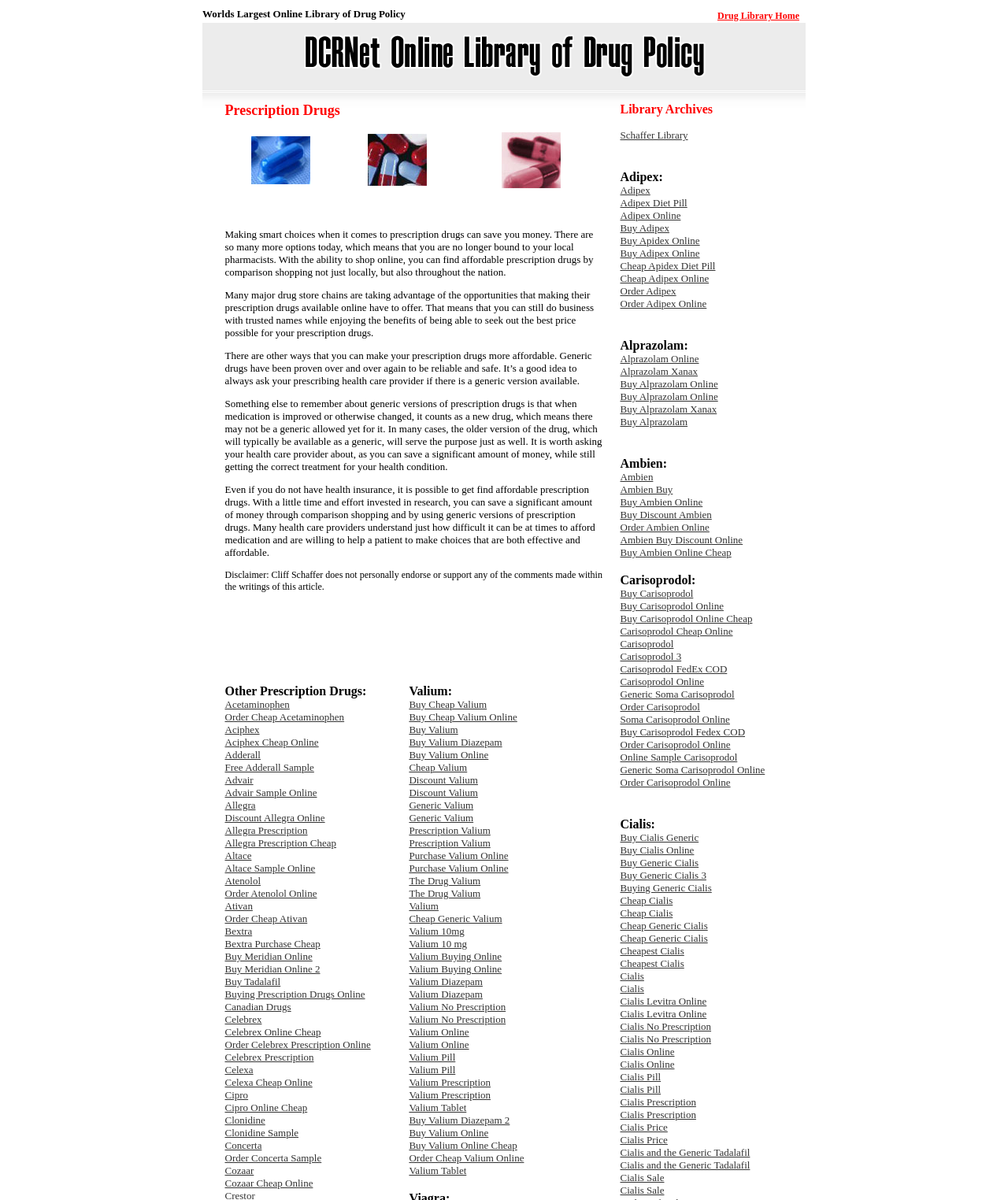Can you find affordable prescription drugs without health insurance?
Based on the screenshot, provide your answer in one word or phrase.

Yes